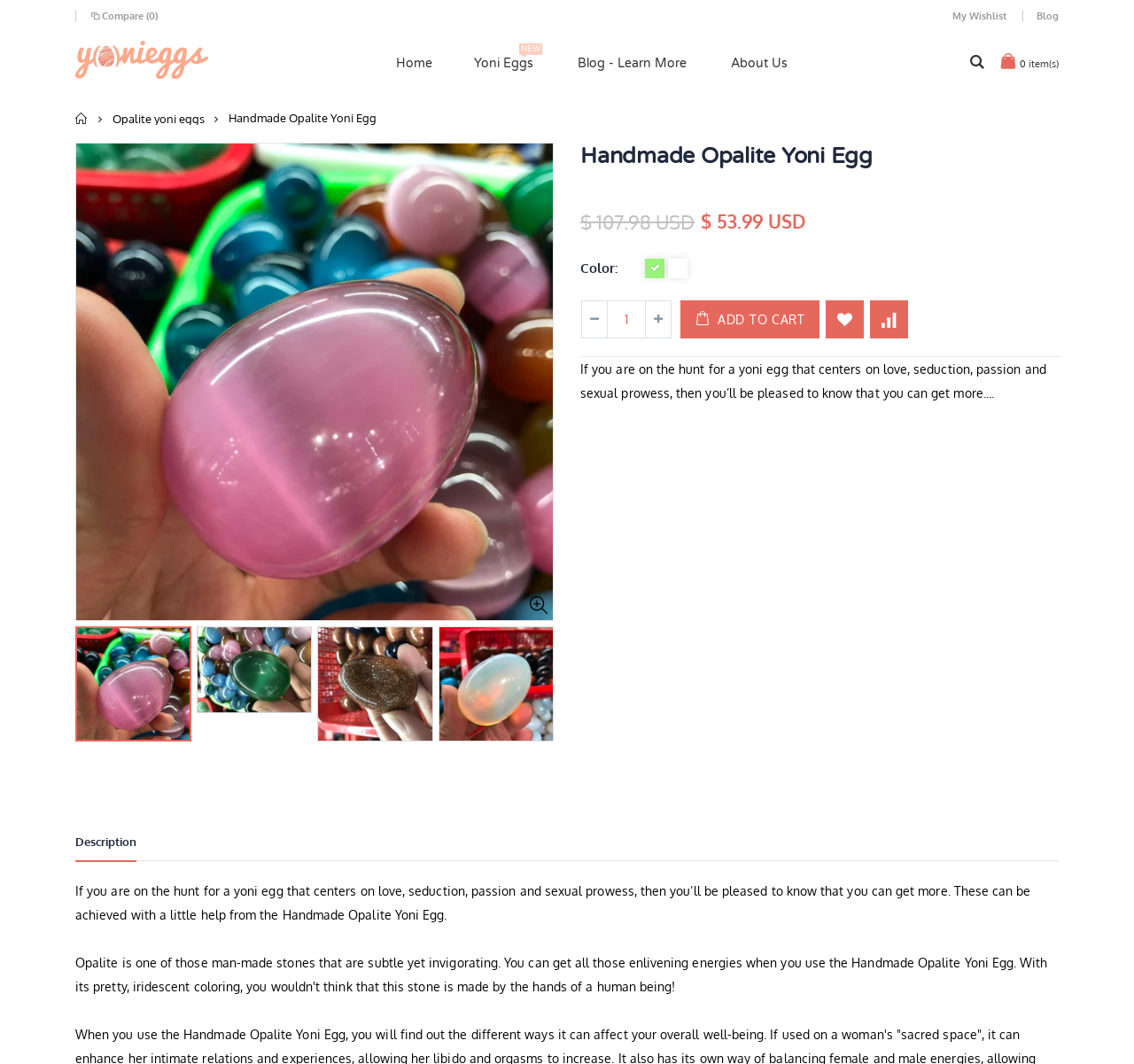From the element description: "My Wishlist", extract the bounding box coordinates of the UI element. The coordinates should be expressed as four float numbers between 0 and 1, in the order [left, top, right, bottom].

[0.84, 0.005, 0.89, 0.025]